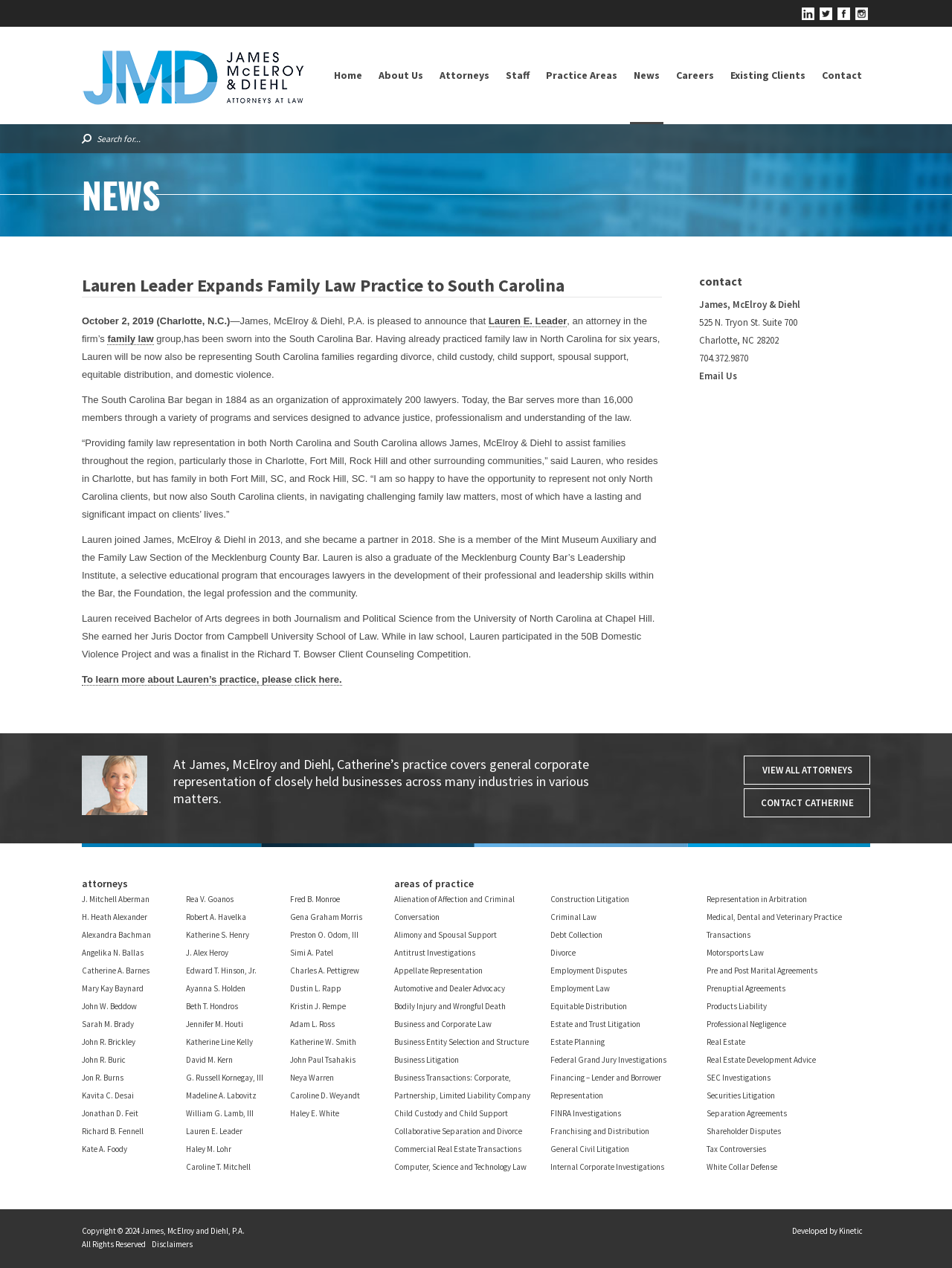Kindly determine the bounding box coordinates of the area that needs to be clicked to fulfill this instruction: "Search for something".

[0.086, 0.098, 0.914, 0.121]